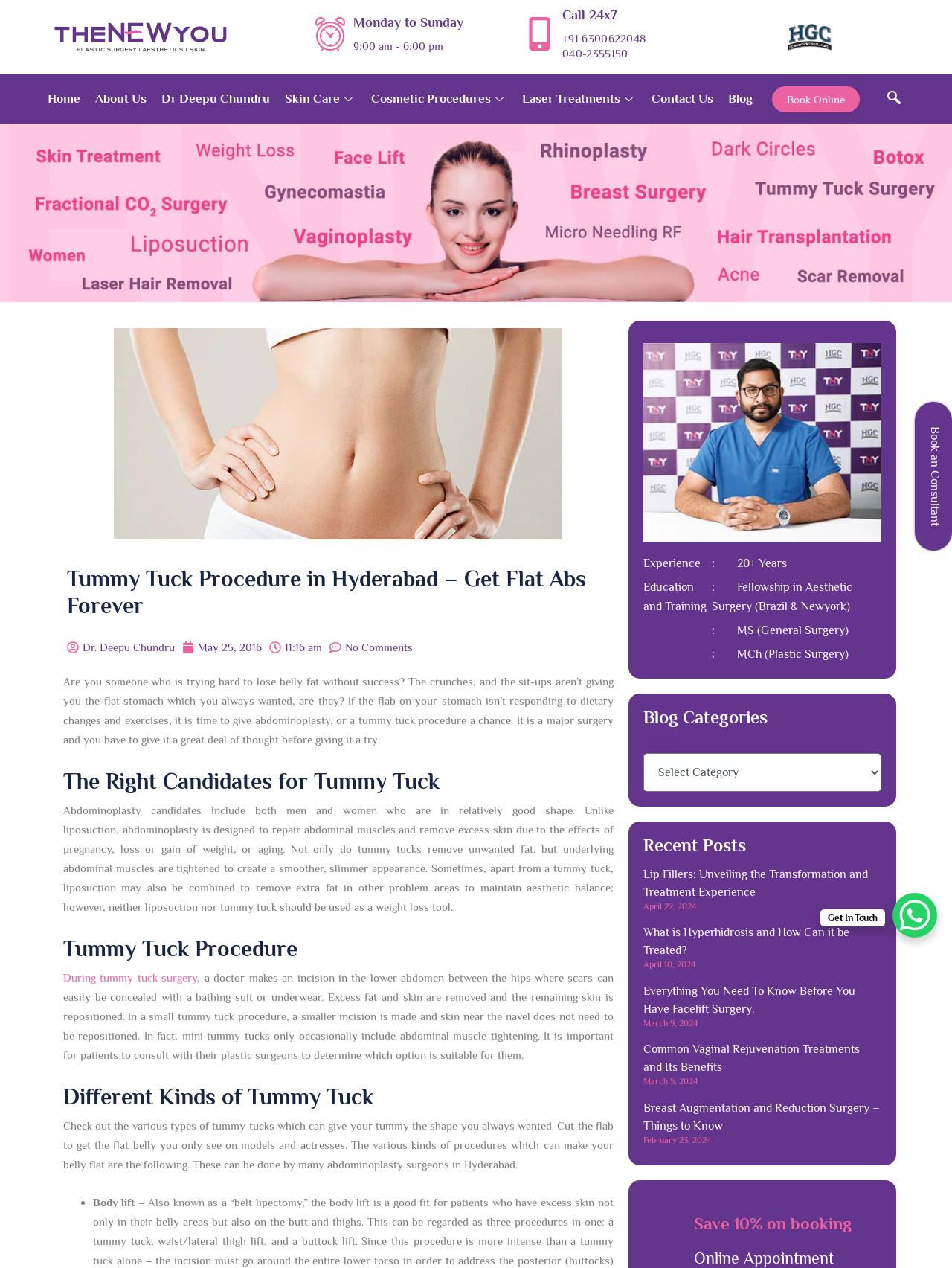Given the element description: "During tummy tuck surgery", predict the bounding box coordinates of this UI element. The coordinates must be four float numbers between 0 and 1, given as [left, top, right, bottom].

[0.066, 0.766, 0.207, 0.776]